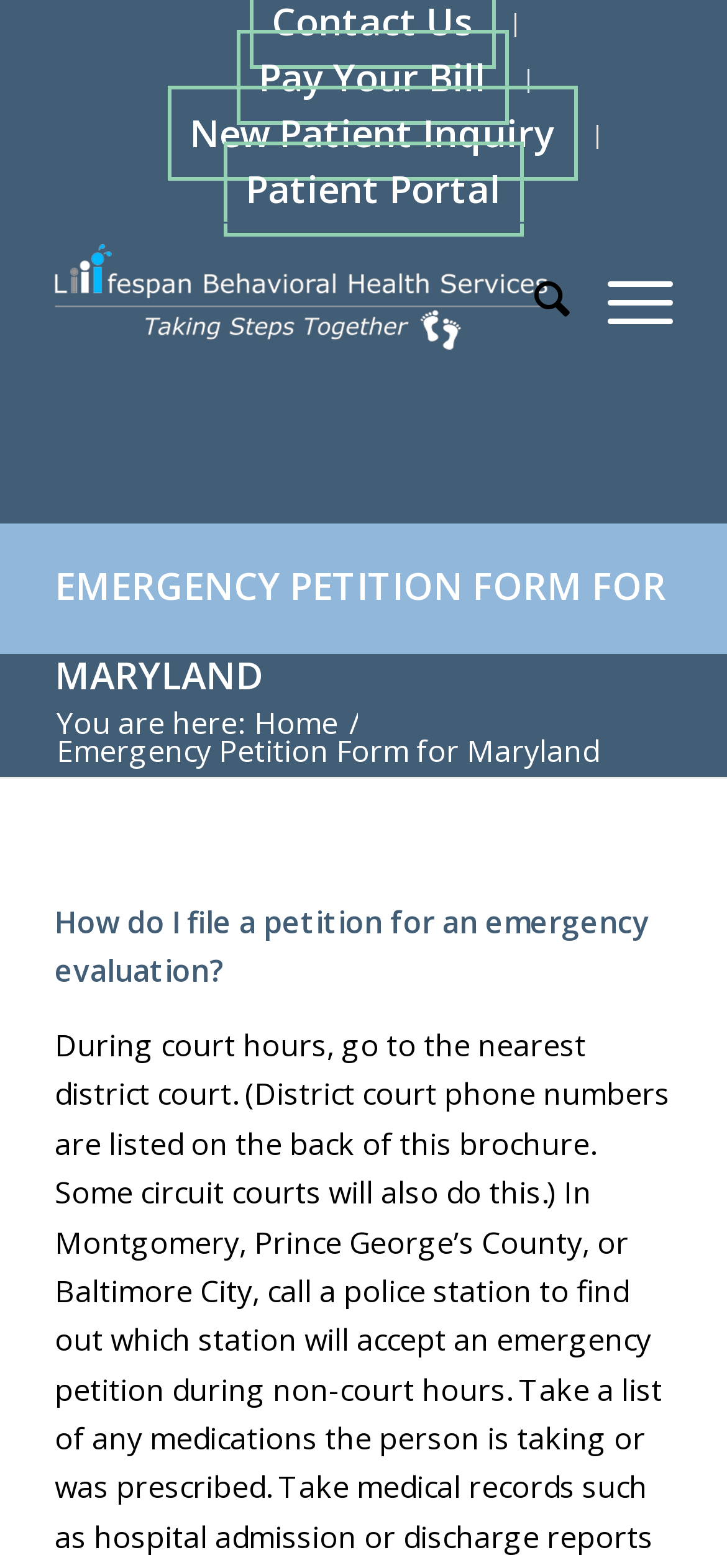Please give a succinct answer using a single word or phrase:
How many menu items are there in the top menu?

5